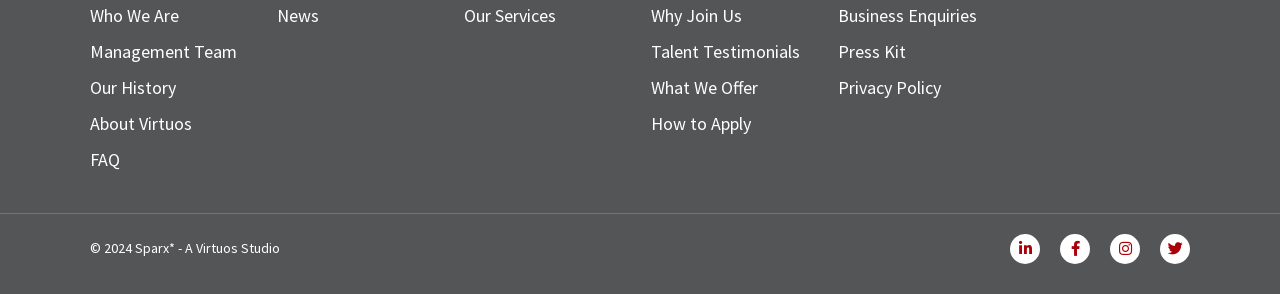Point out the bounding box coordinates of the section to click in order to follow this instruction: "View company history".

[0.07, 0.25, 0.199, 0.345]